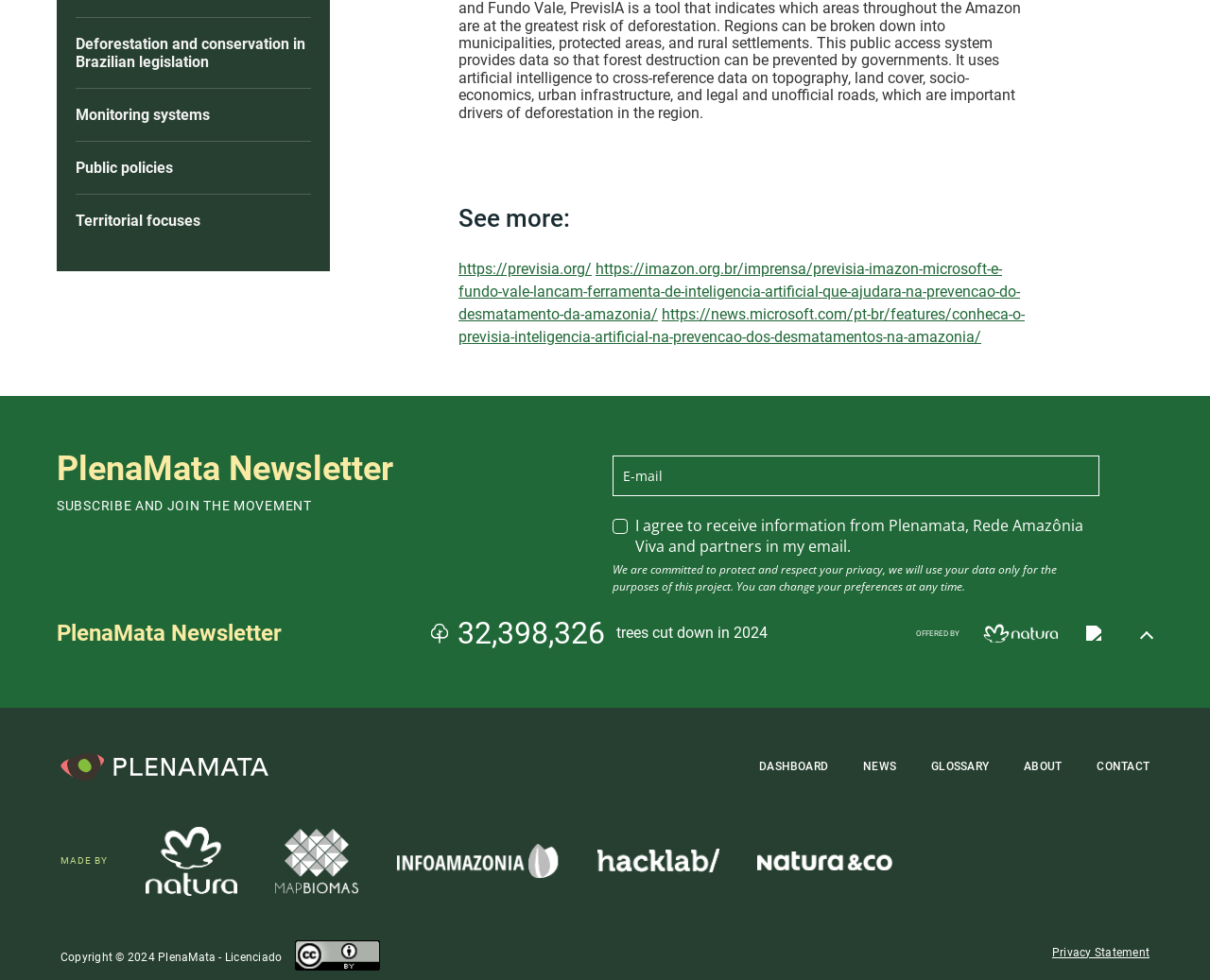Find the bounding box coordinates for the HTML element specified by: "Yes".

None